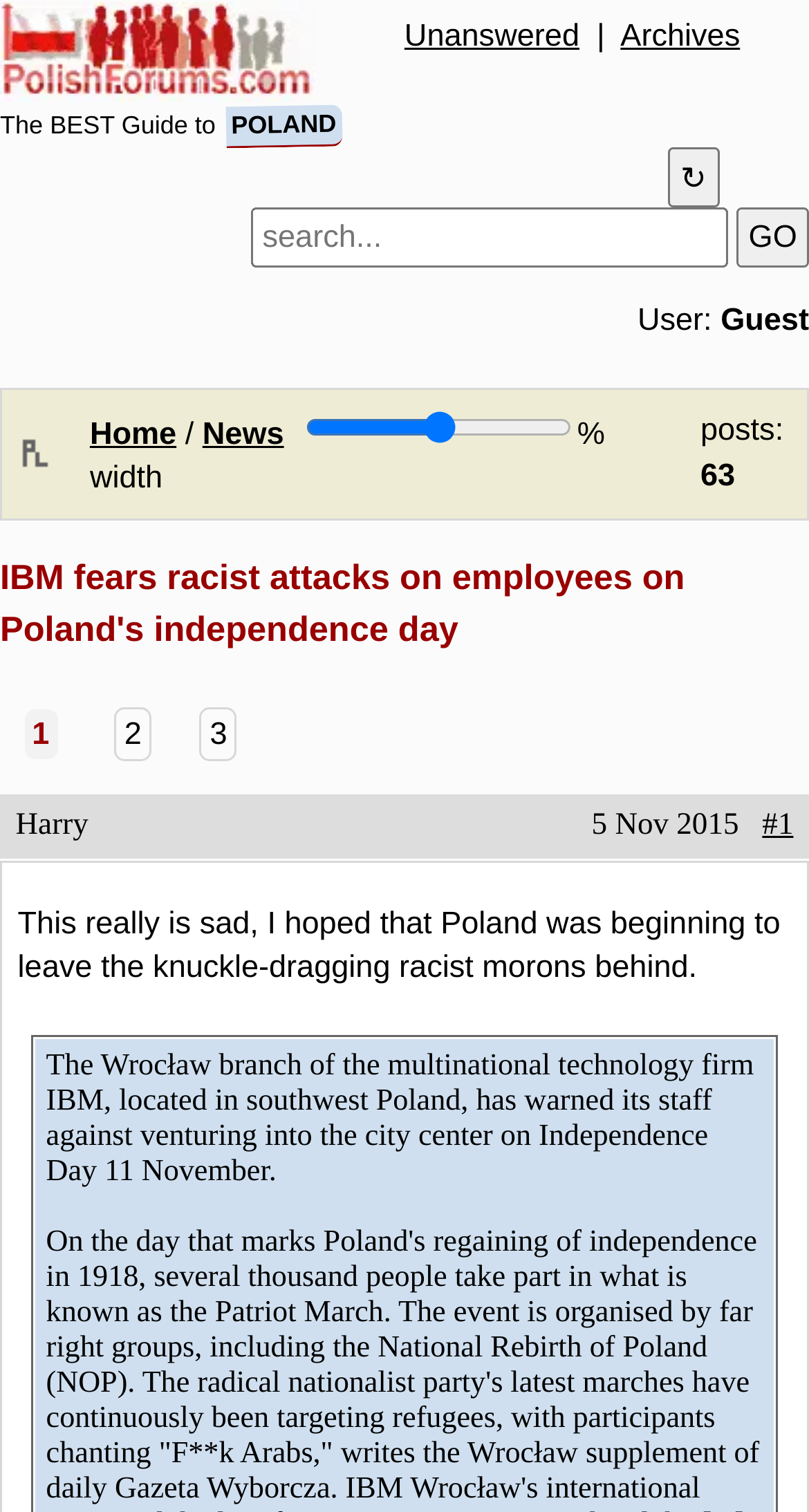What is the name of the country mentioned?
Look at the image and answer with only one word or phrase.

Poland